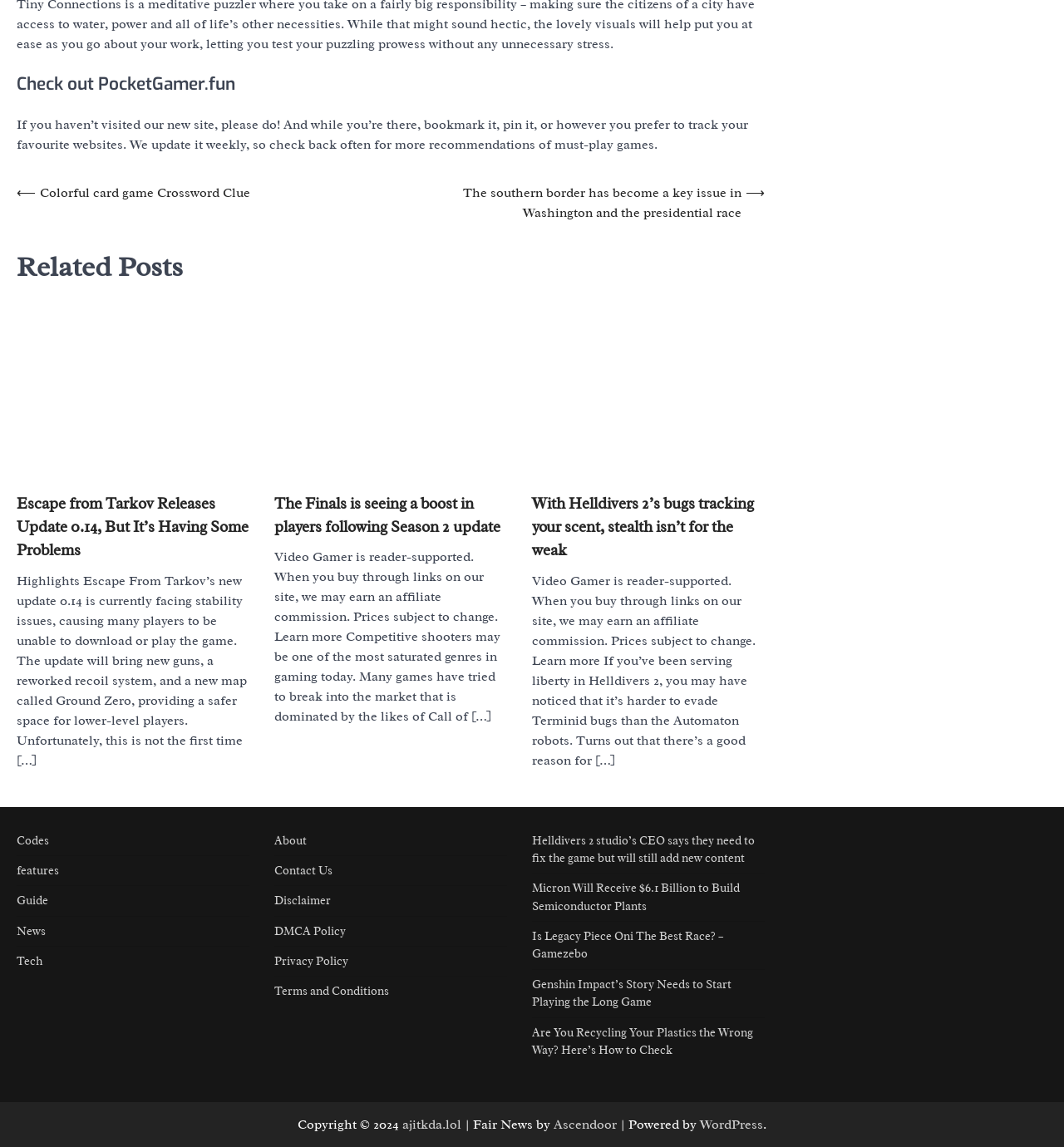Show the bounding box coordinates of the element that should be clicked to complete the task: "Read the article about Escape from Tarkov".

[0.016, 0.429, 0.234, 0.49]